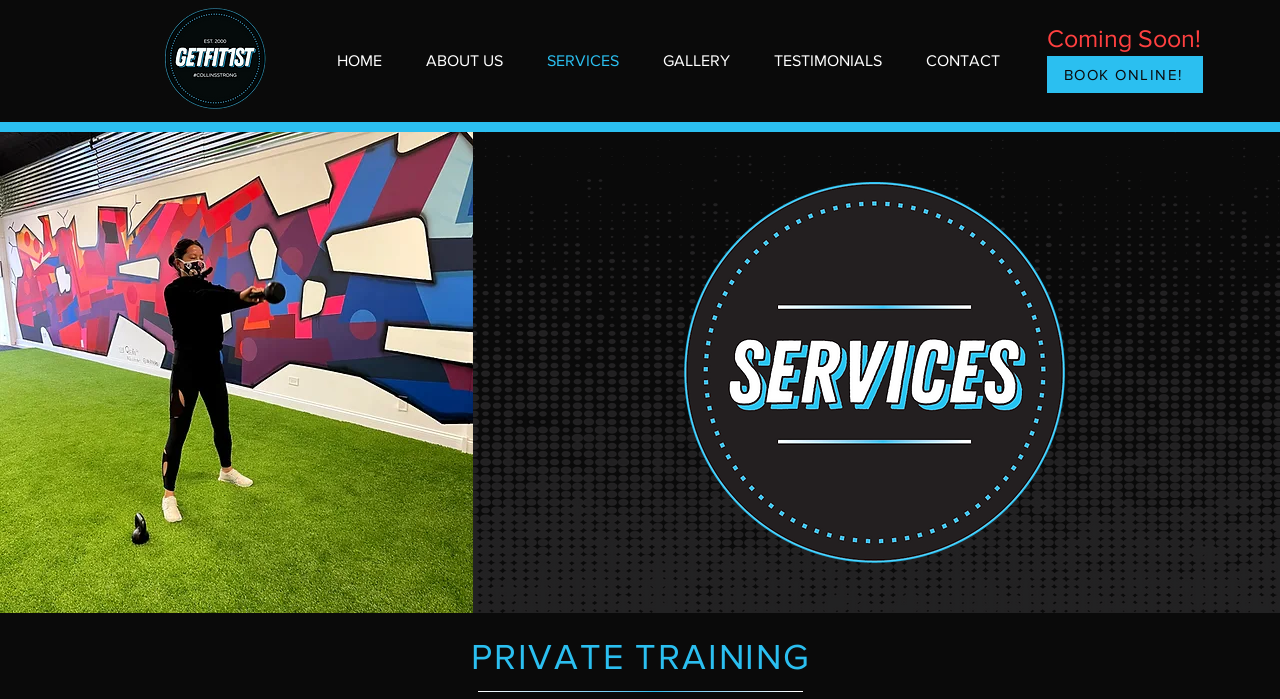What is the main navigation menu?
Using the details from the image, give an elaborate explanation to answer the question.

I determined the main navigation menu by looking at the navigation element with the text 'Site' and its child elements, which are links with text 'HOME', 'ABOUT US', 'SERVICES', 'GALLERY', 'TESTIMONIALS', and 'CONTACT'.